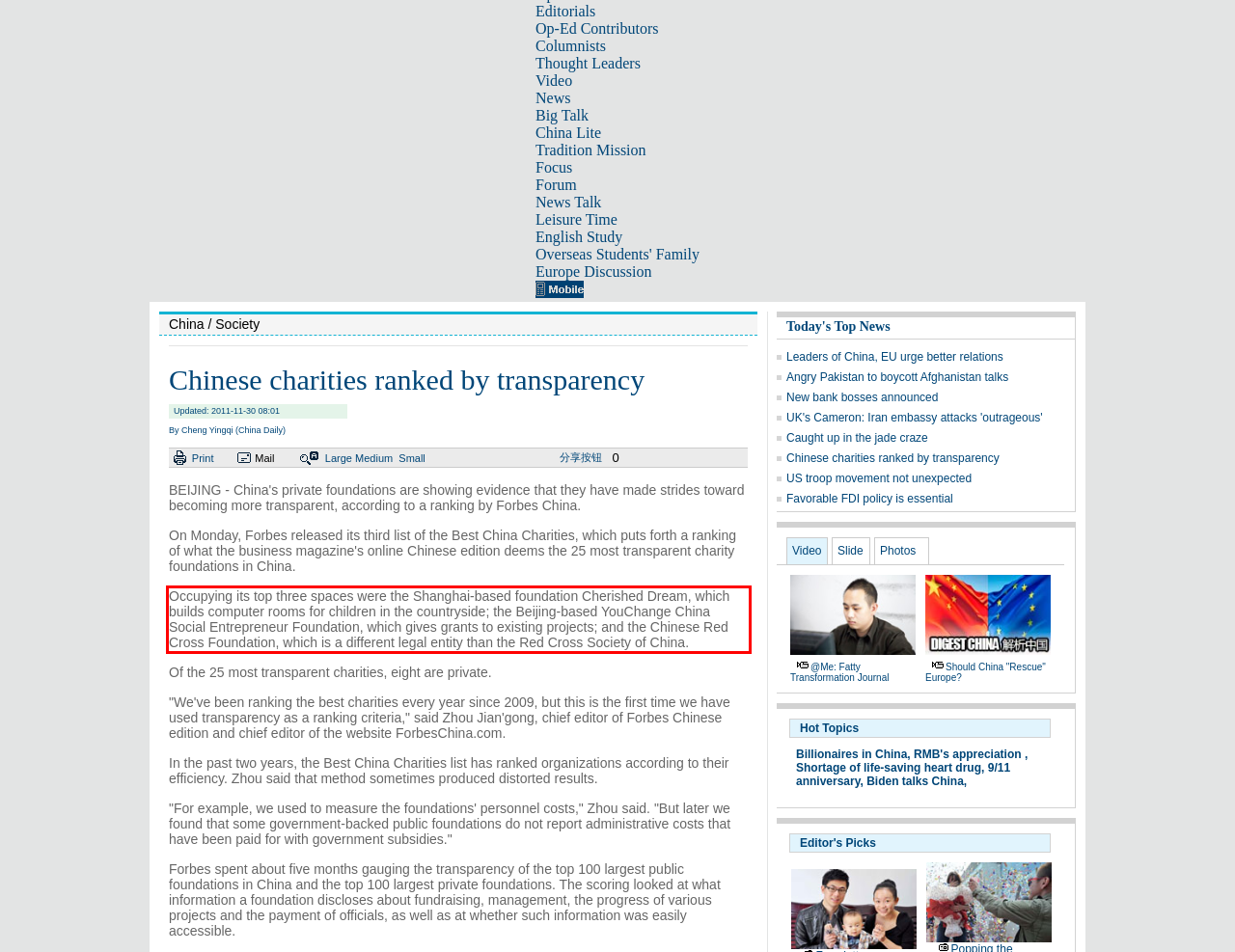Locate the red bounding box in the provided webpage screenshot and use OCR to determine the text content inside it.

Occupying its top three spaces were the Shanghai-based foundation Cherished Dream, which builds computer rooms for children in the countryside; the Beijing-based YouChange China Social Entrepreneur Foundation, which gives grants to existing projects; and the Chinese Red Cross Foundation, which is a different legal entity than the Red Cross Society of China.